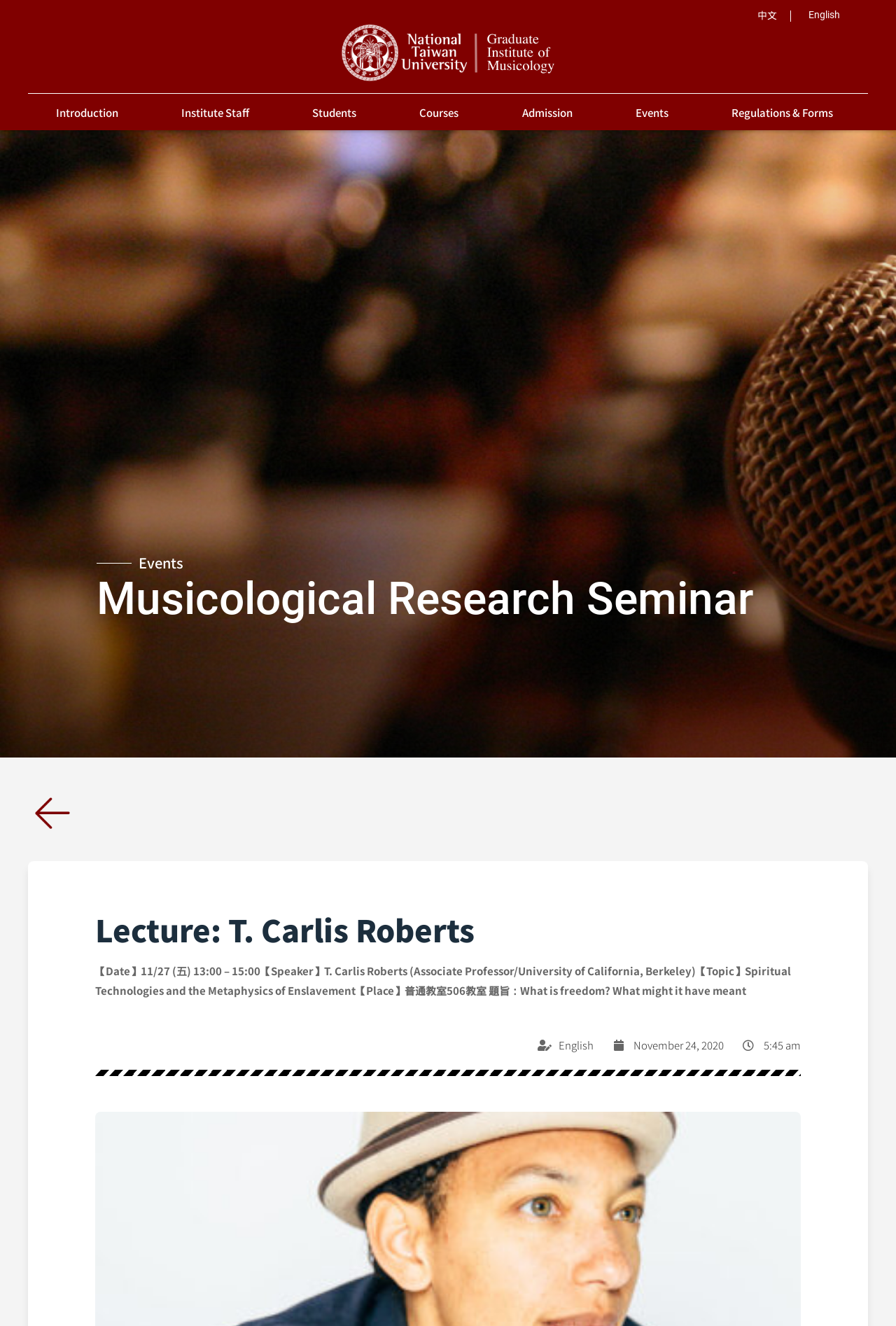What is the date of the lecture?
Respond to the question with a single word or phrase according to the image.

11/27